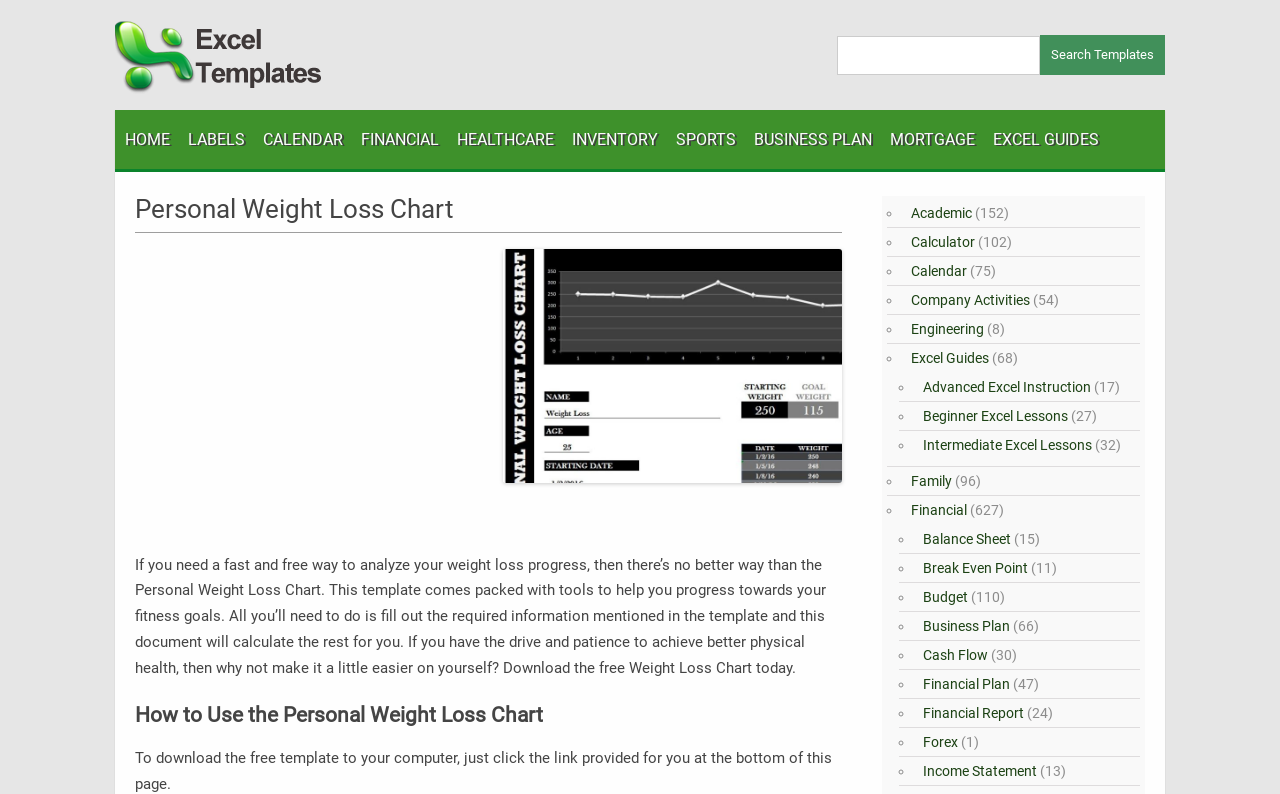Identify the main heading from the webpage and provide its text content.

Personal Weight Loss Chart